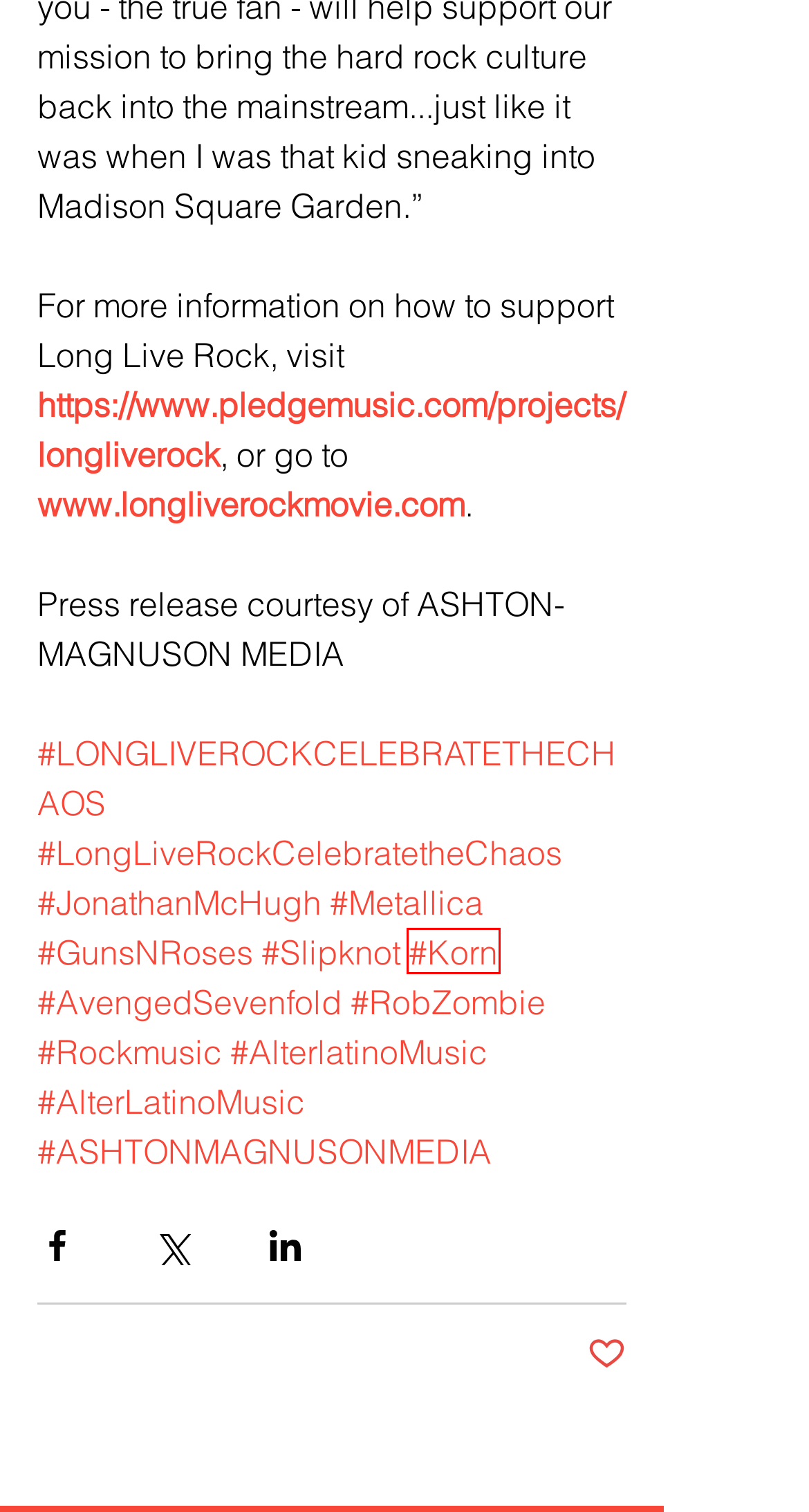Examine the screenshot of a webpage with a red bounding box around a specific UI element. Identify which webpage description best matches the new webpage that appears after clicking the element in the red bounding box. Here are the candidates:
A. #LongLiveRockCelebratetheChaos
B. #AlterlatinoMusic
C. #ASHTONMAGNUSONMEDIA
D. #JonathanMcHugh
E. #Korn
F. #Metallica
G. #GunsNRoses
H. #LONGLIVEROCKCELEBRATETHECHAOS

E